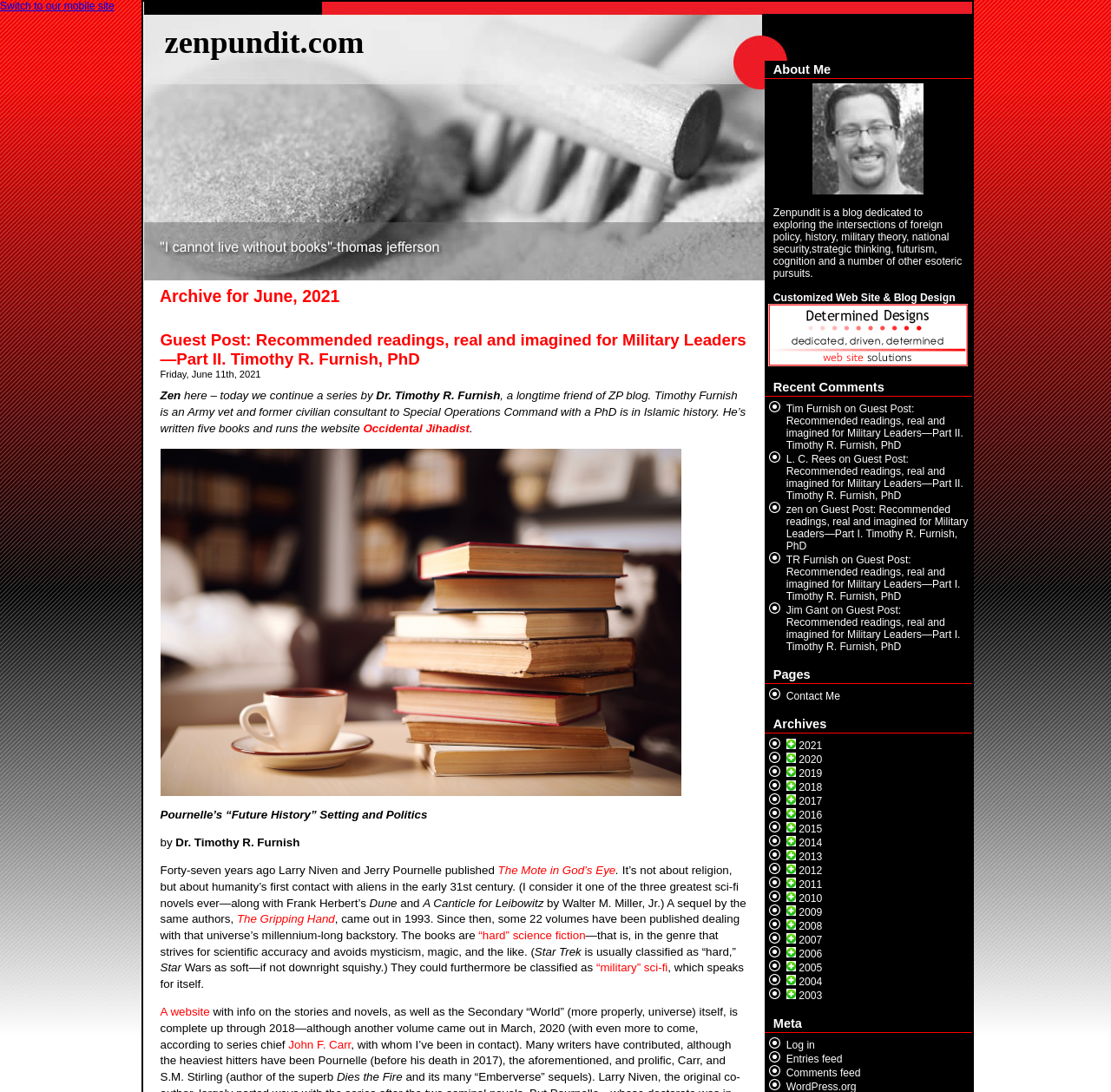Please identify the bounding box coordinates of the element's region that should be clicked to execute the following instruction: "click the link to read the article 'Guest Post: Recommended readings, real and imagined for Military Leaders—Part II. Timothy R. Furnish, PhD'". The bounding box coordinates must be four float numbers between 0 and 1, i.e., [left, top, right, bottom].

[0.144, 0.303, 0.672, 0.338]